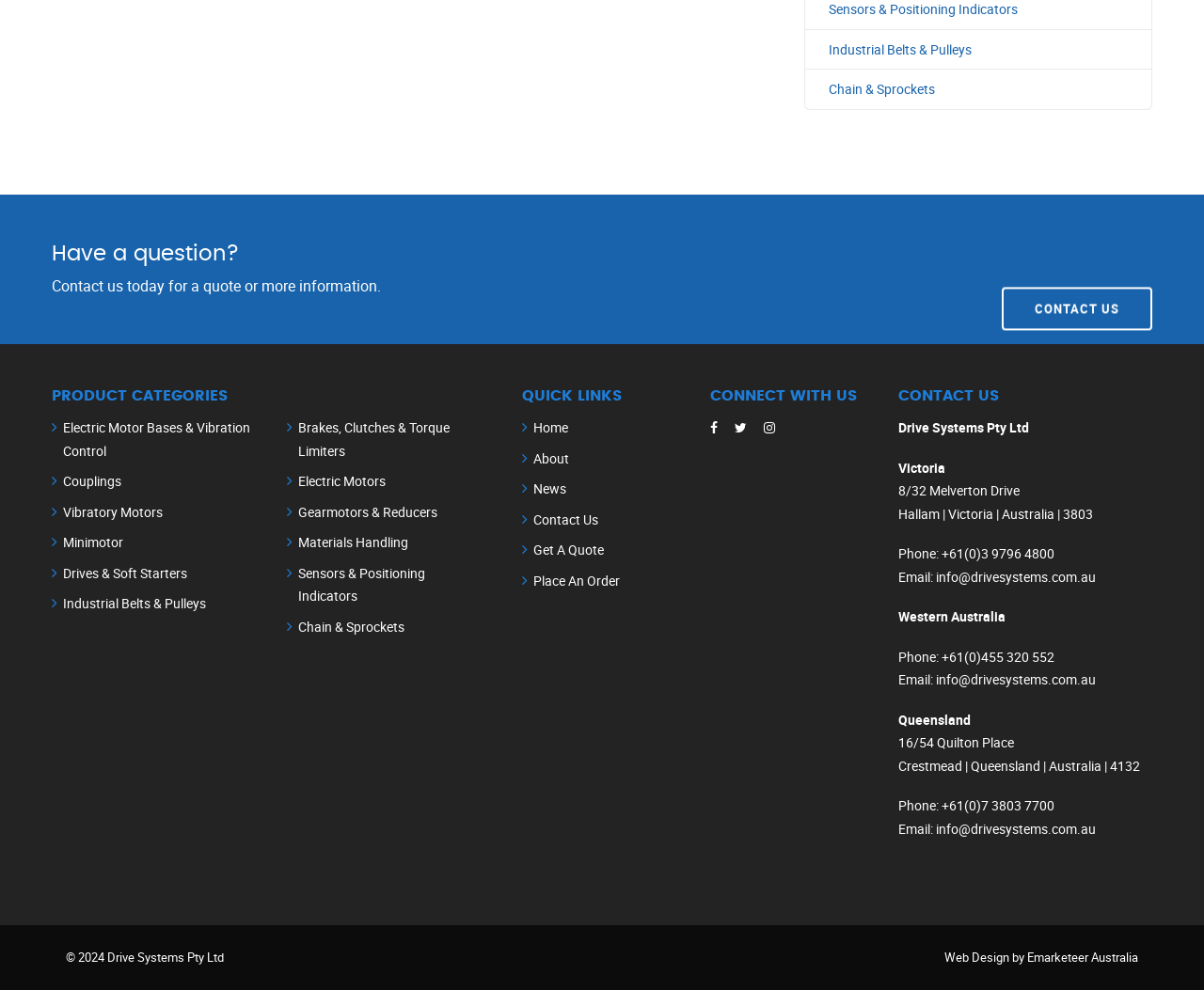What is the state for the address 16/54 Quilton Place?
Using the screenshot, give a one-word or short phrase answer.

Queensland